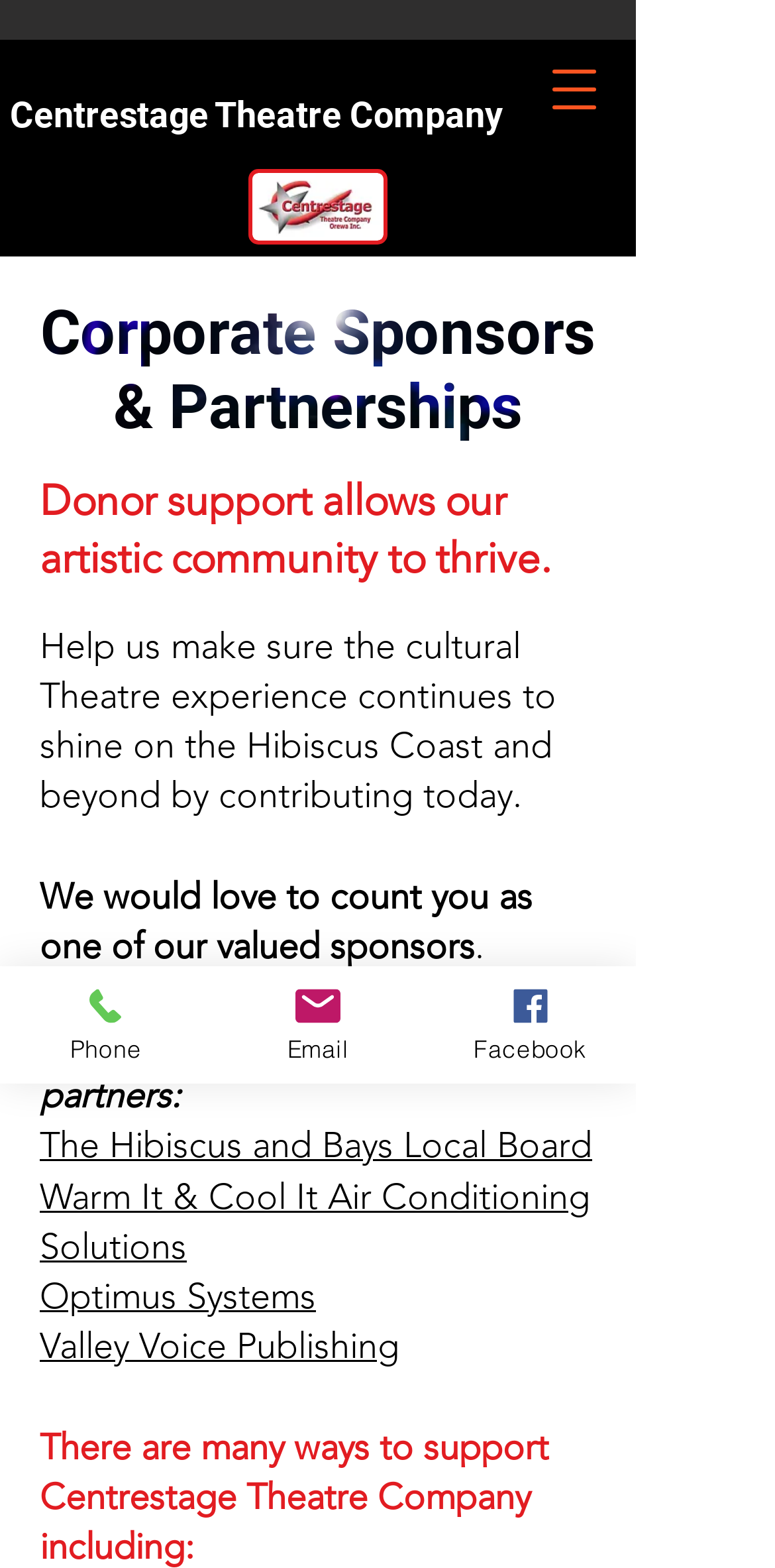Locate the bounding box coordinates of the clickable region to complete the following instruction: "Open navigation menu."

[0.677, 0.025, 0.805, 0.089]